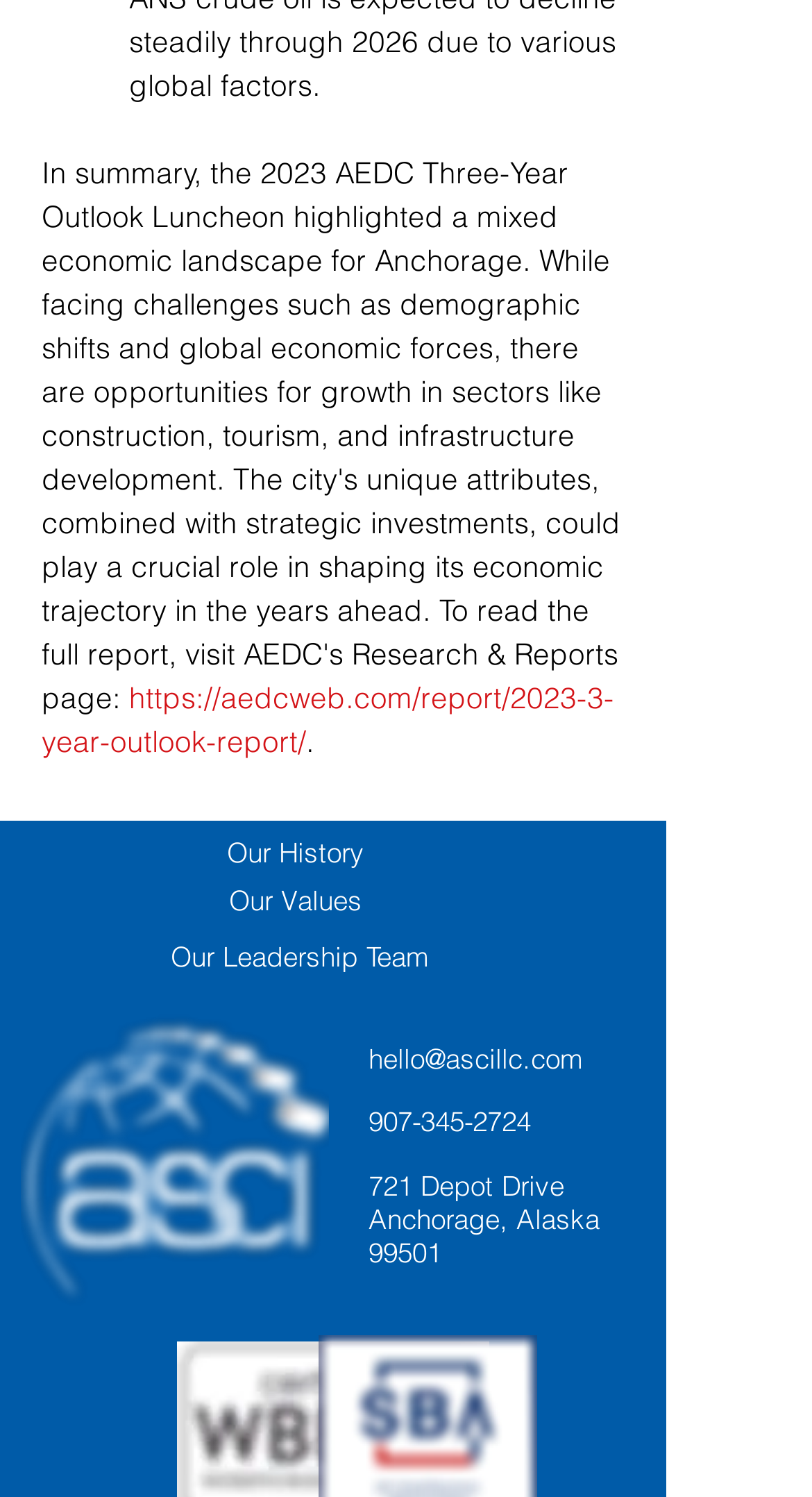Please answer the following question using a single word or phrase: 
How many navigation buttons are there?

2